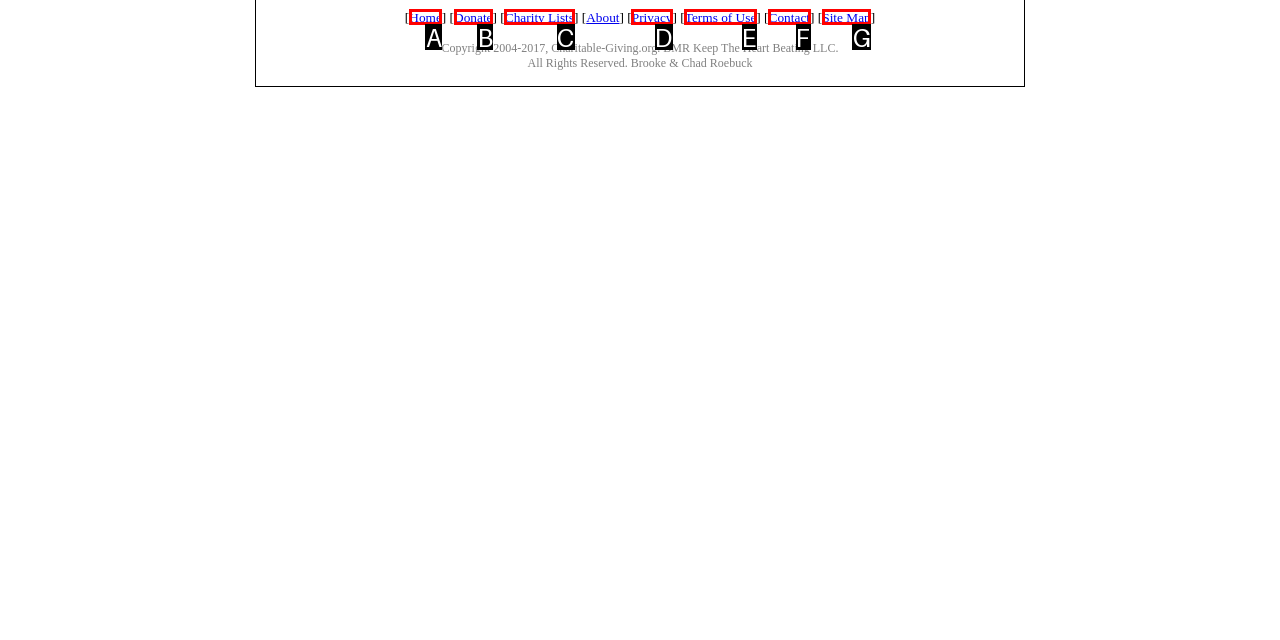Determine which option fits the element description: Contact
Answer with the option’s letter directly.

F